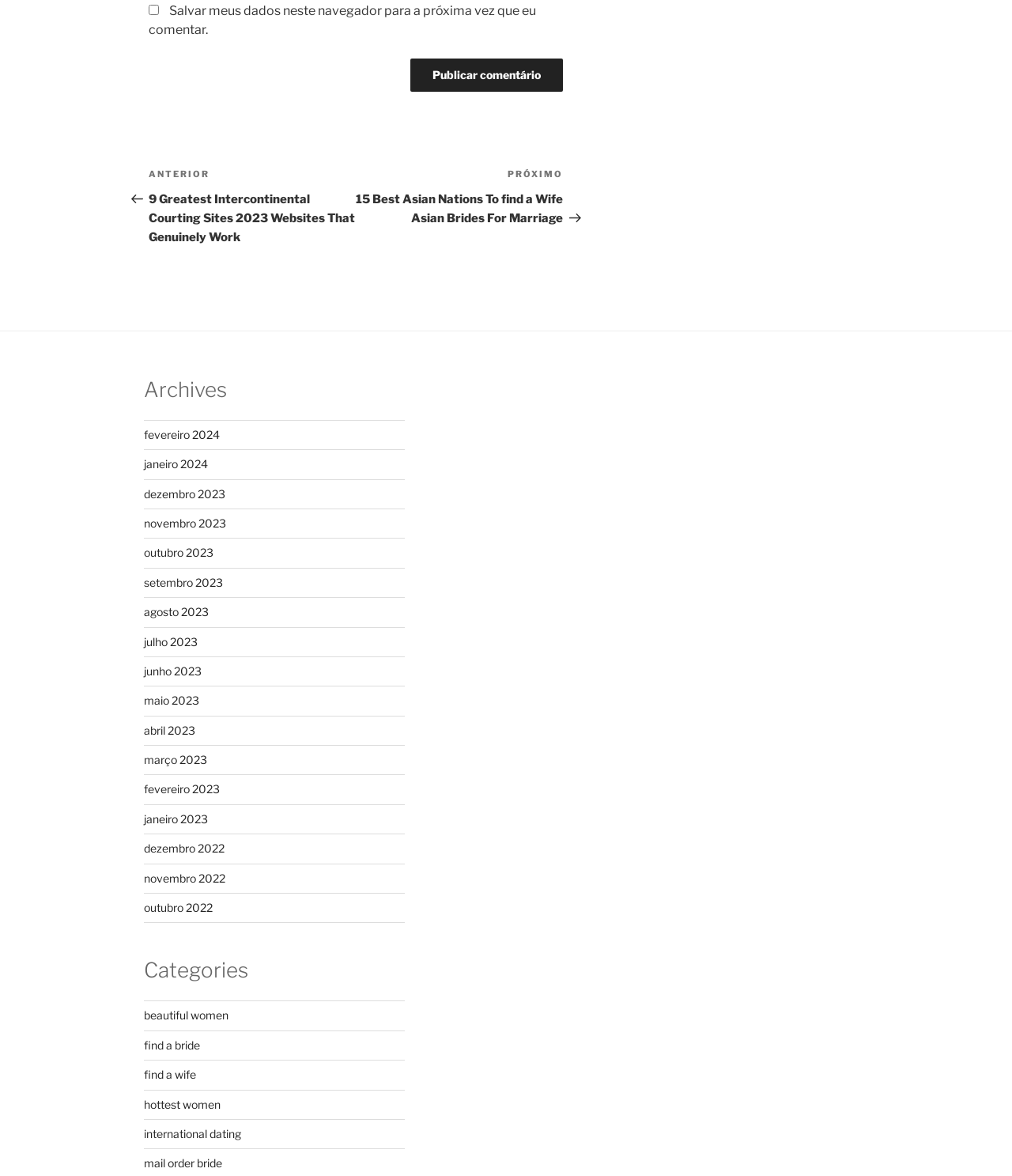Using the webpage screenshot and the element description name="submit" value="Publicar comentário", determine the bounding box coordinates. Specify the coordinates in the format (top-left x, top-left y, bottom-right x, bottom-right y) with values ranging from 0 to 1.

[0.406, 0.05, 0.556, 0.078]